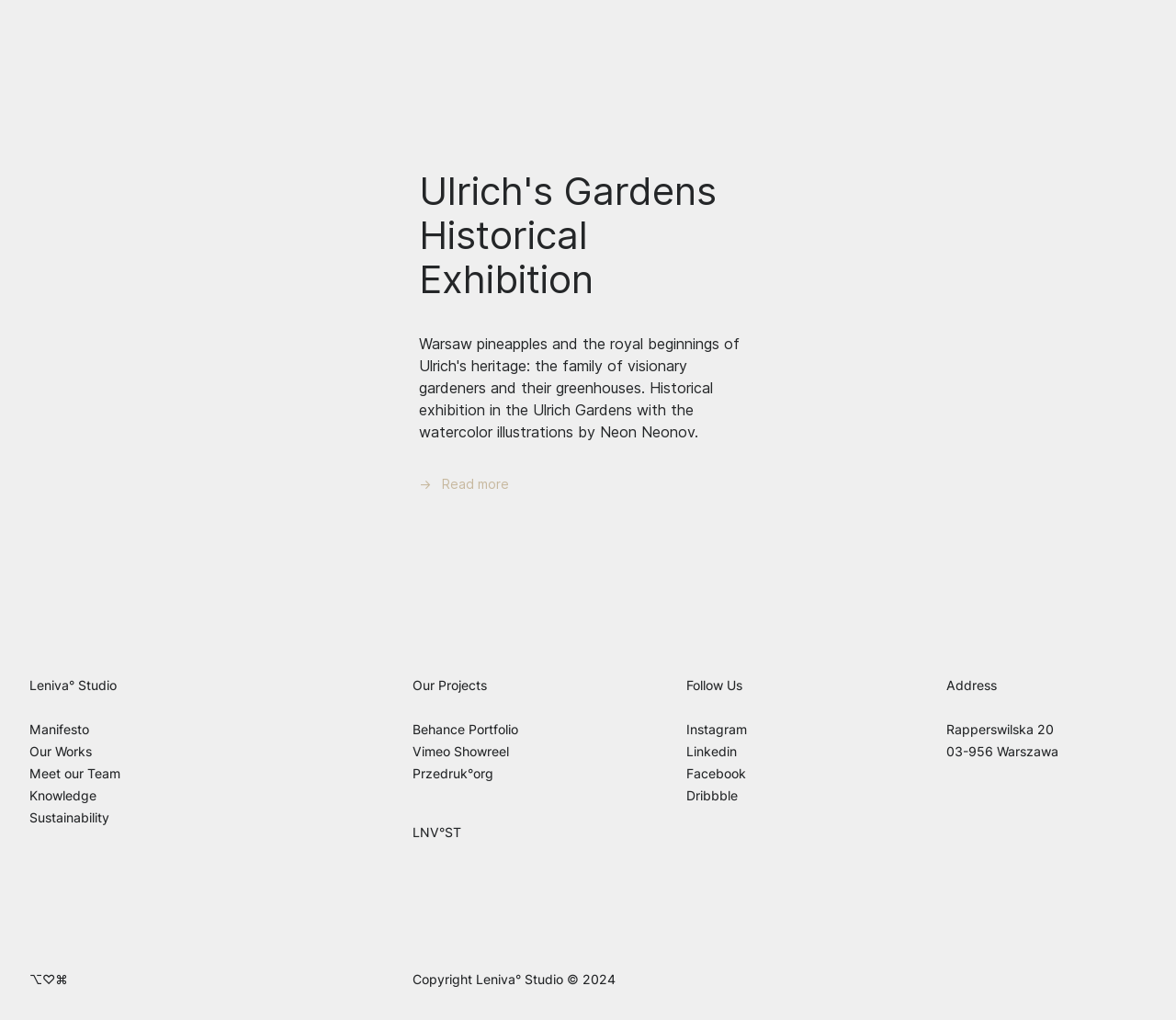How many social media platforms are listed?
Can you provide an in-depth and detailed response to the question?

I counted the number of social media platforms listed by looking at the section with the title 'Follow Us'. I saw links to Instagram, Linkedin, Facebook, and Dribbble, which are all social media platforms. Therefore, there are 4 social media platforms listed.